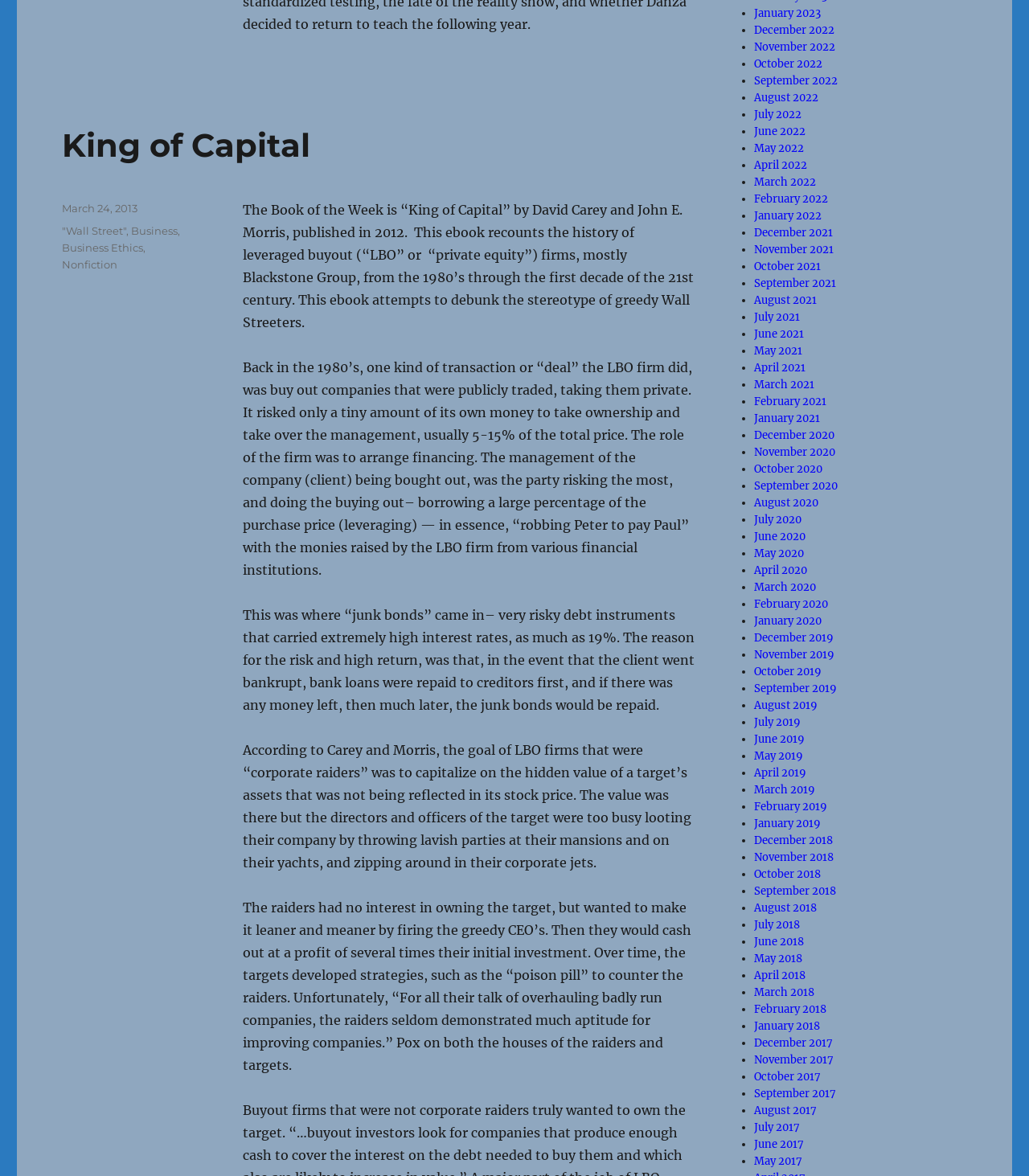Based on the visual content of the image, answer the question thoroughly: What is the book of the week?

The book of the week is mentioned in the first paragraph of the webpage, which states 'The Book of the Week is “King of Capital” by David Carey and John E. Morris, published in 2012.'